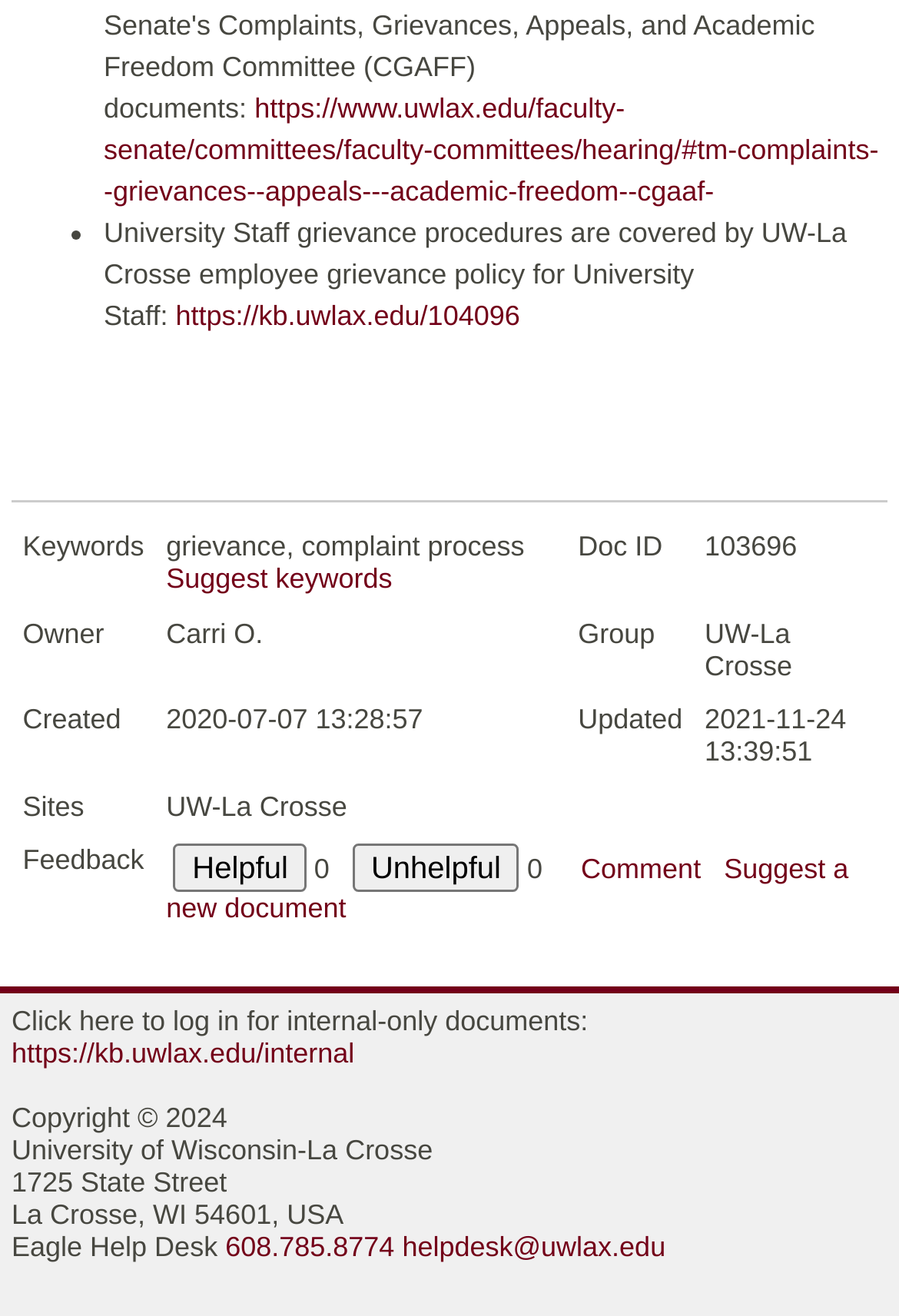What is the purpose of the 'Suggest keywords' link?
Answer the question with as much detail as you can, using the image as a reference.

The purpose of the 'Suggest keywords' link is to suggest keywords, which is mentioned in the link element with the text 'Suggest keywords' in the table